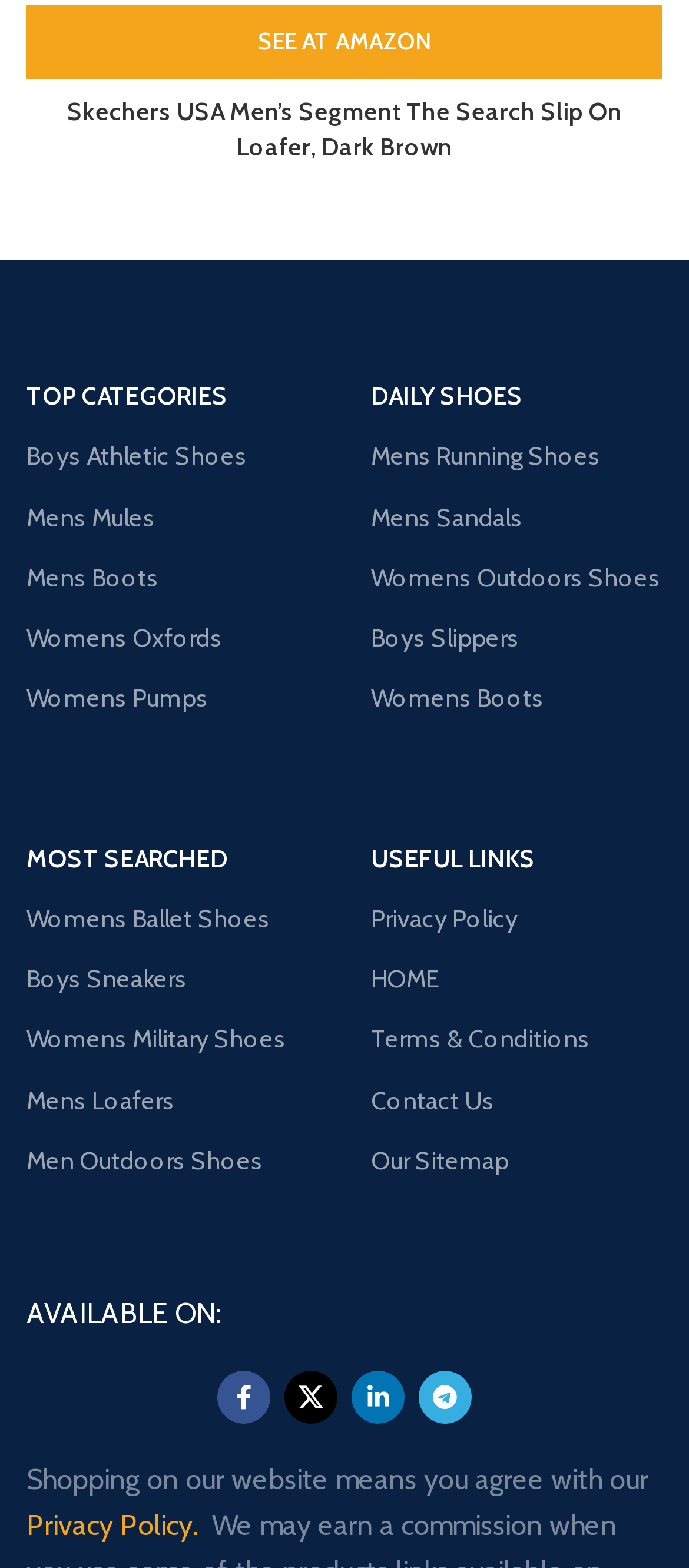What is the daily shoes section divided into?
Please provide a single word or phrase based on the screenshot.

Mens and Womens